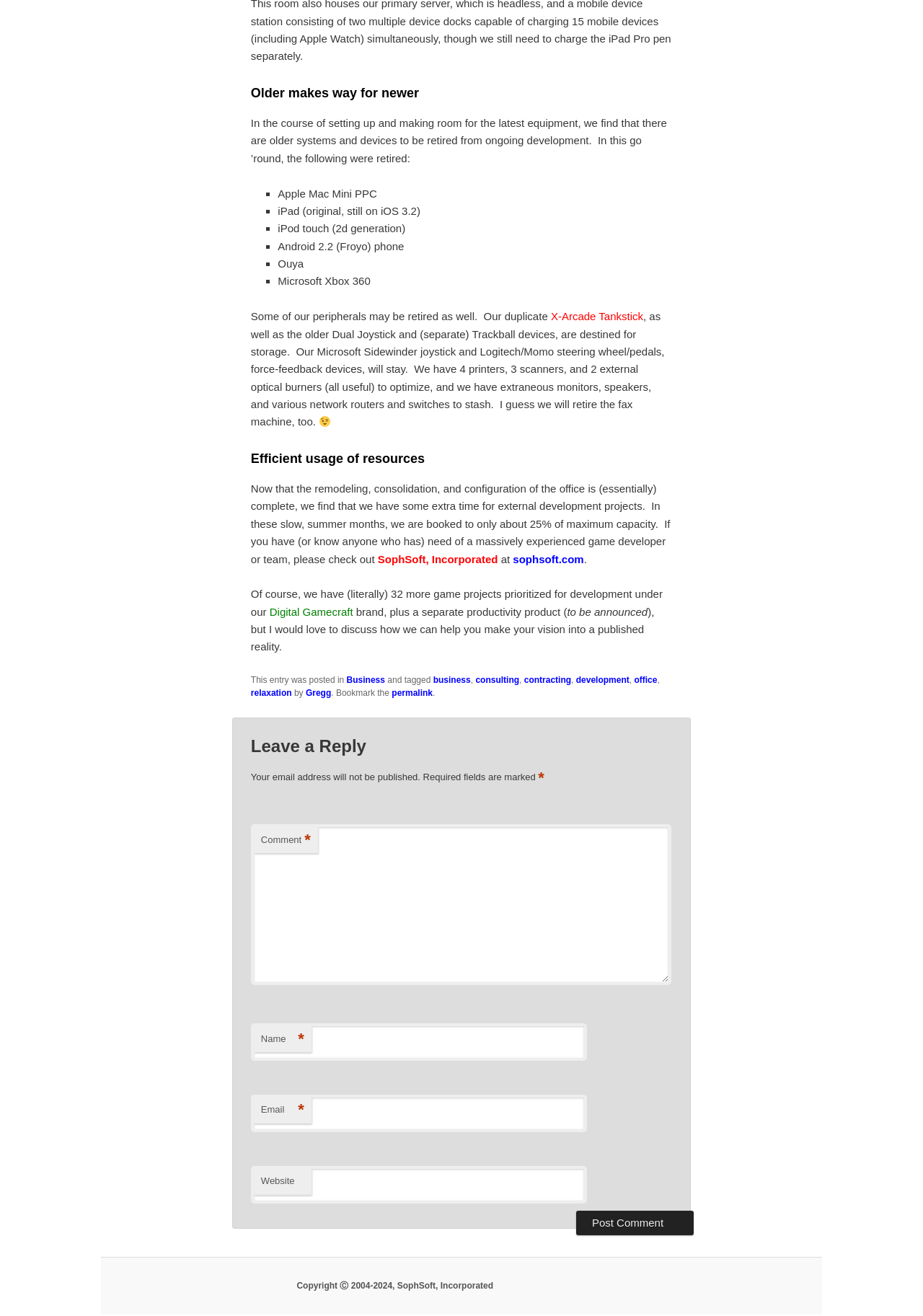Reply to the question below using a single word or brief phrase:
What is the purpose of the company?

Game development